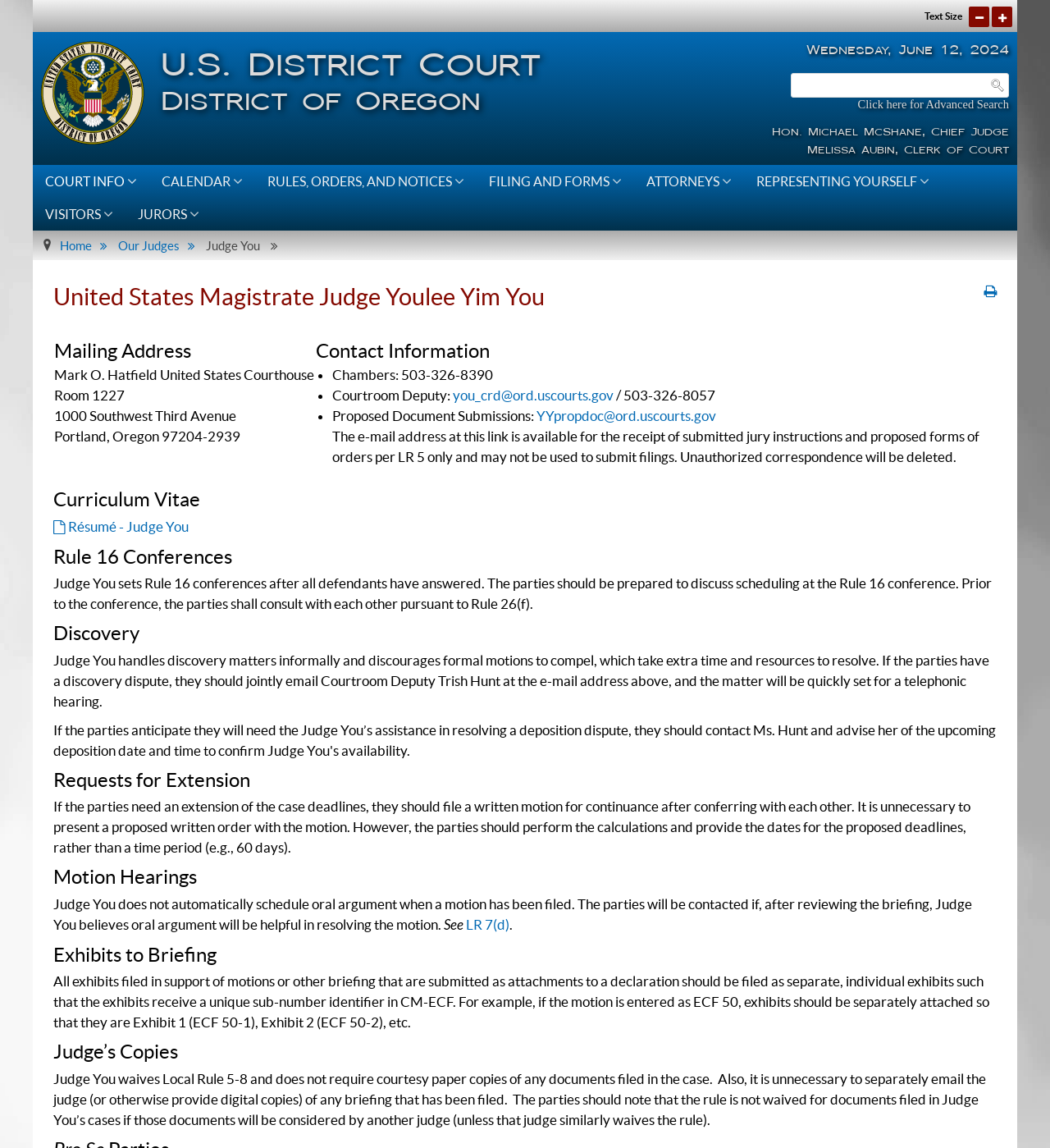Respond concisely with one word or phrase to the following query:
How can I contact the Courtroom Deputy?

you_crd@ord.uscourts.gov